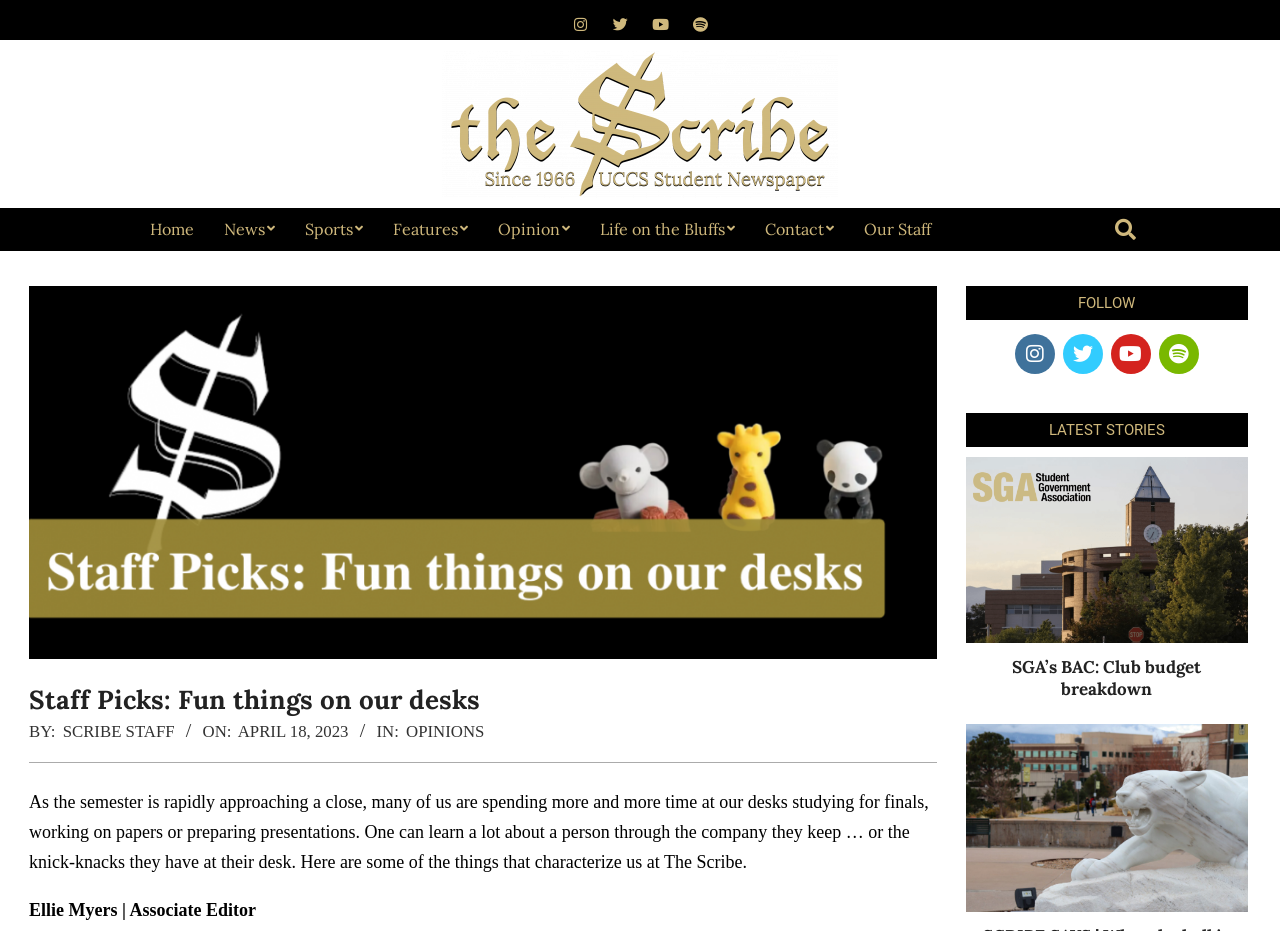Specify the bounding box coordinates of the element's region that should be clicked to achieve the following instruction: "Search for something". The bounding box coordinates consist of four float numbers between 0 and 1, in the format [left, top, right, bottom].

[0.866, 0.226, 0.905, 0.247]